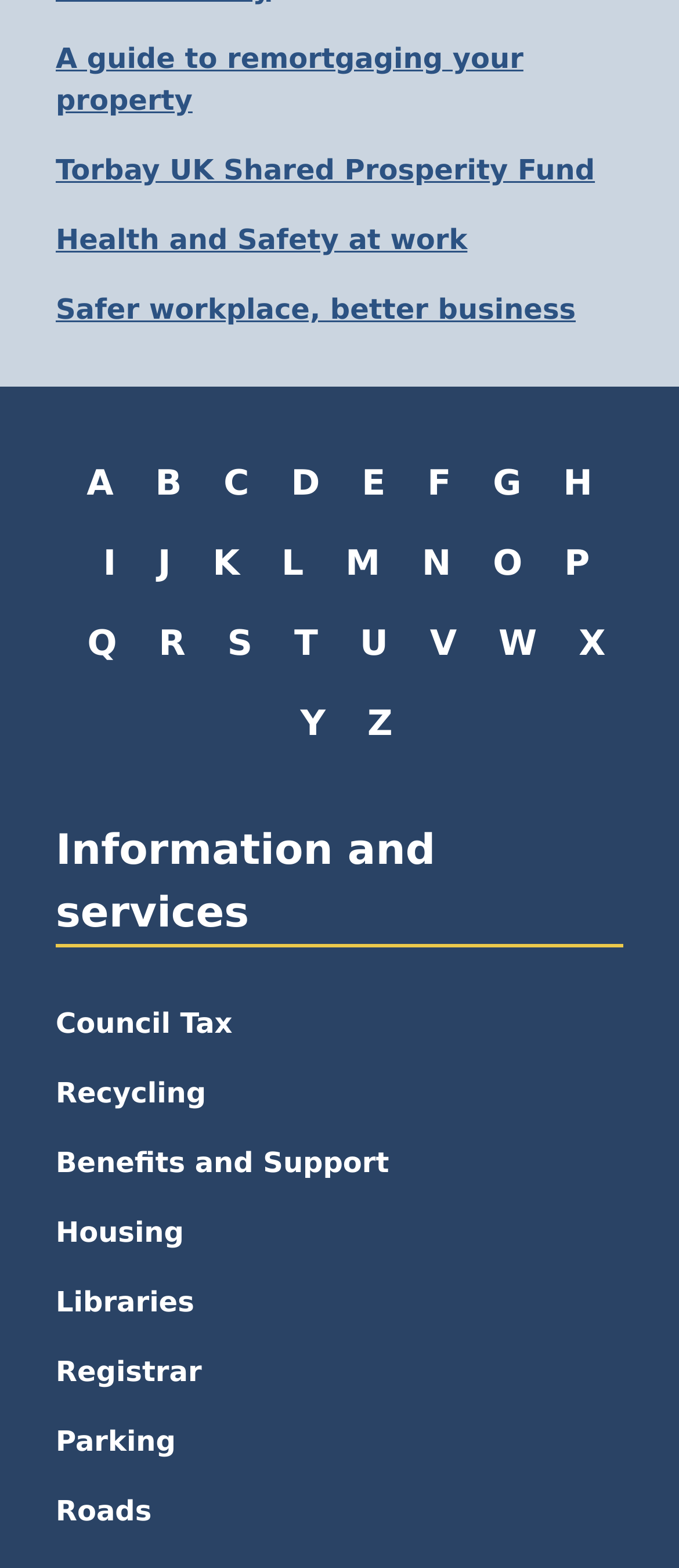Respond to the question below with a single word or phrase: What is the last link on the webpage?

Roads